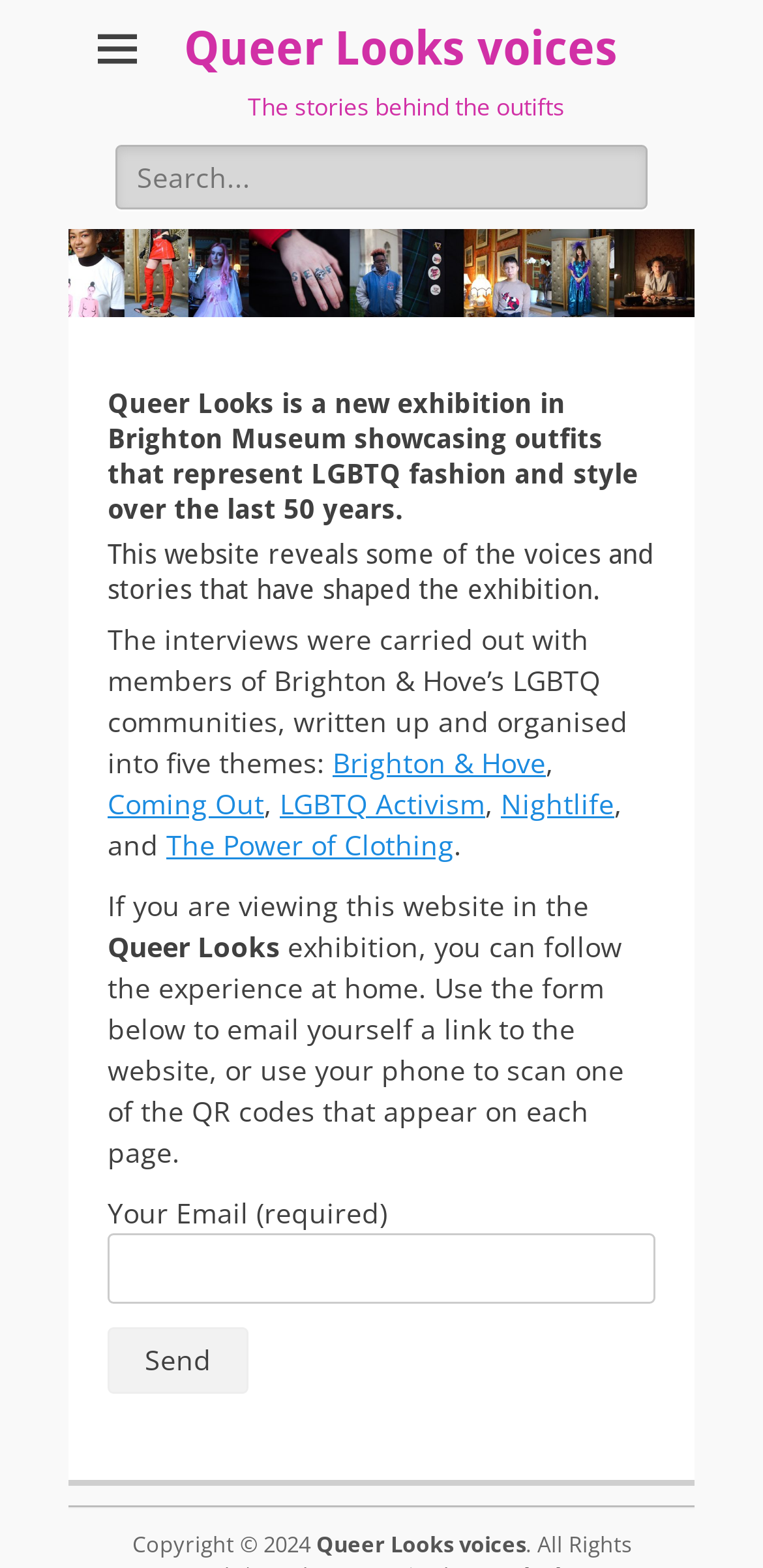What is the year of the copyright?
From the details in the image, answer the question comprehensively.

The copyright year can be found at the bottom of the webpage, which states 'Copyright © 2024'.